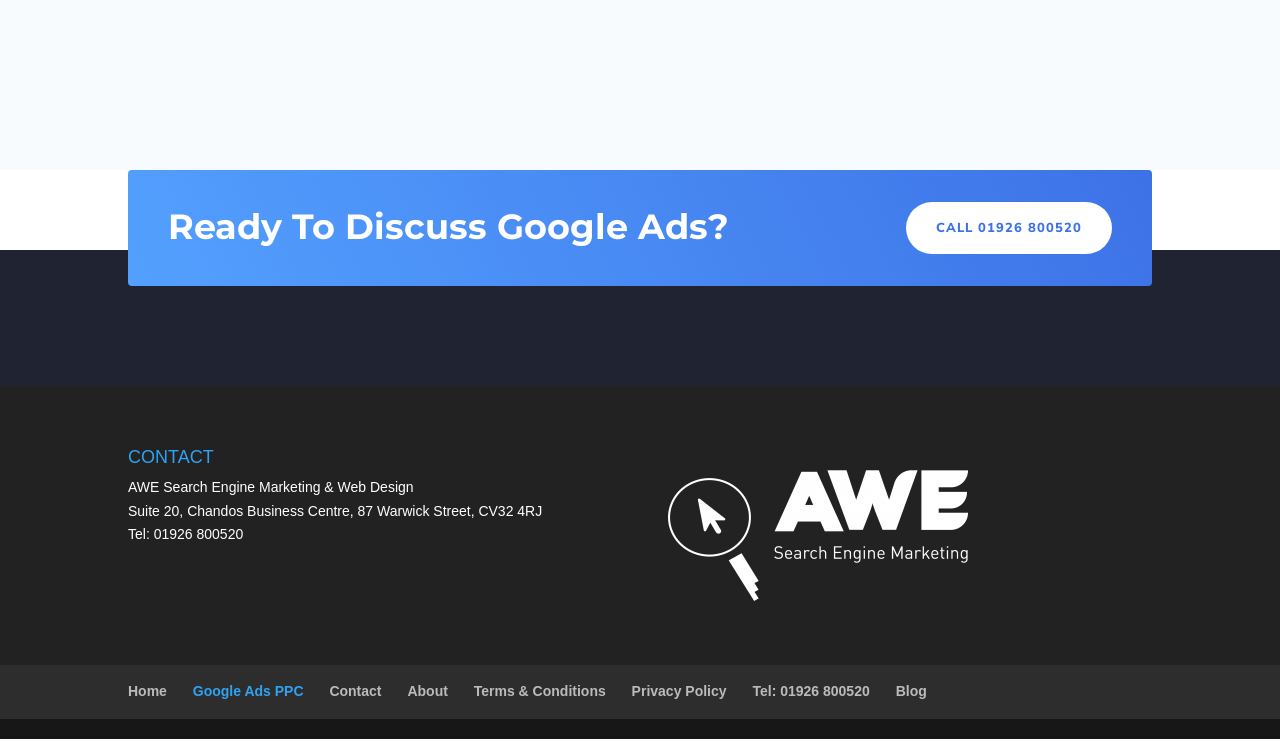Locate the bounding box coordinates of the element to click to perform the following action: 'Learn about 'Google Ads PPC''. The coordinates should be given as four float values between 0 and 1, in the form of [left, top, right, bottom].

[0.151, 0.921, 0.237, 0.943]